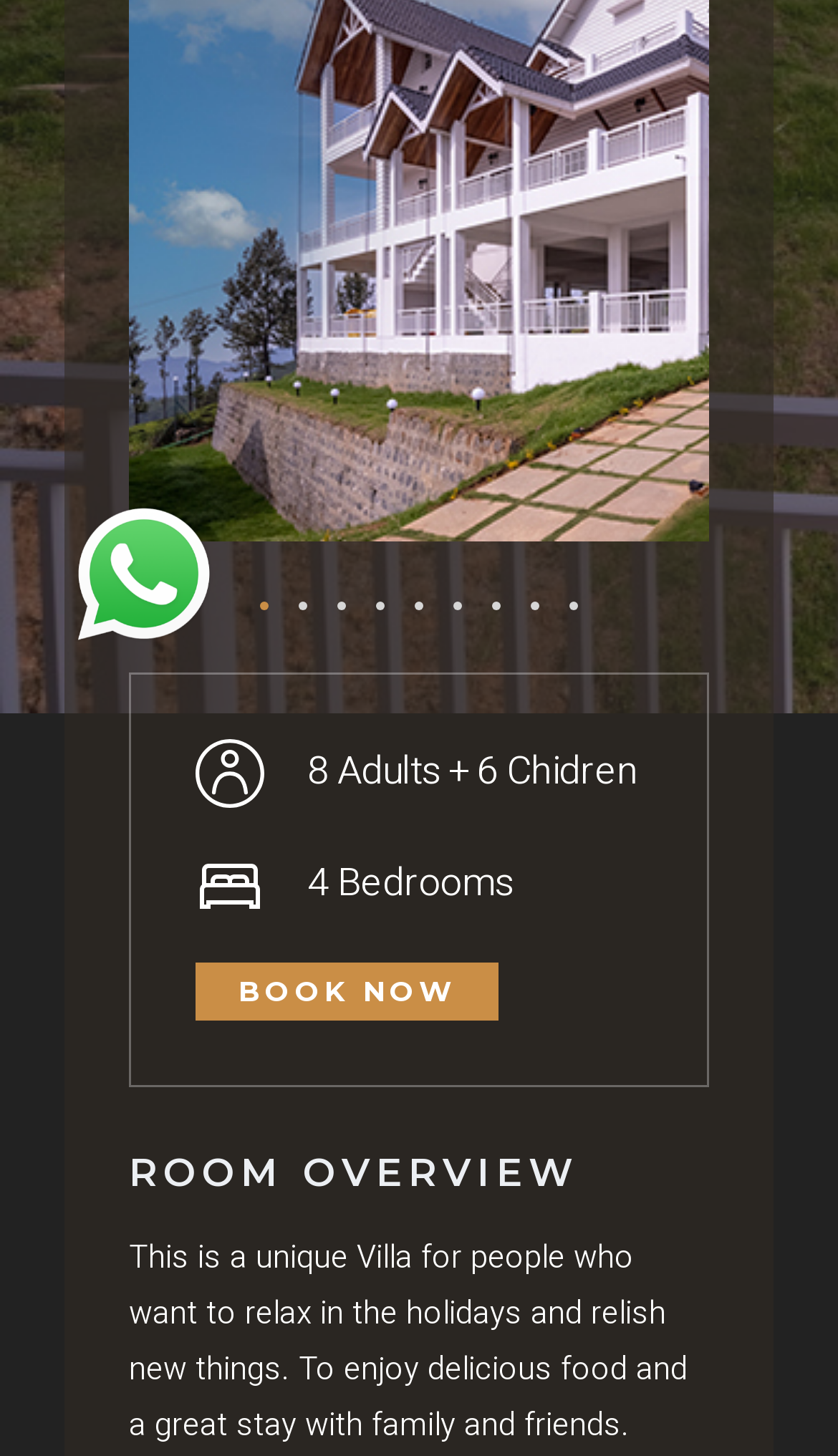Identify the bounding box of the UI component described as: "Book Now".

[0.233, 0.661, 0.595, 0.701]